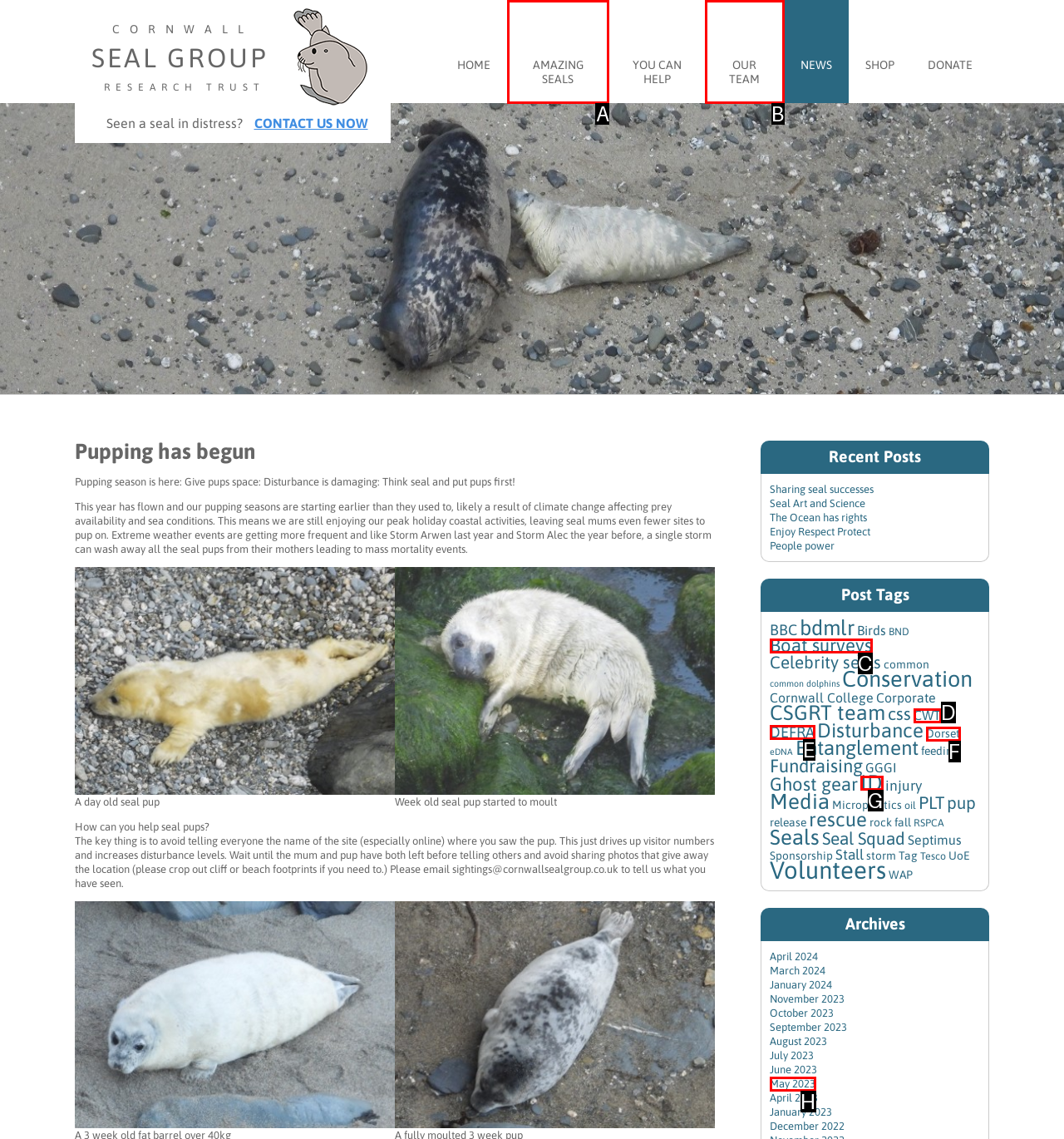Based on the description: OUR TEAM, identify the matching lettered UI element.
Answer by indicating the letter from the choices.

B